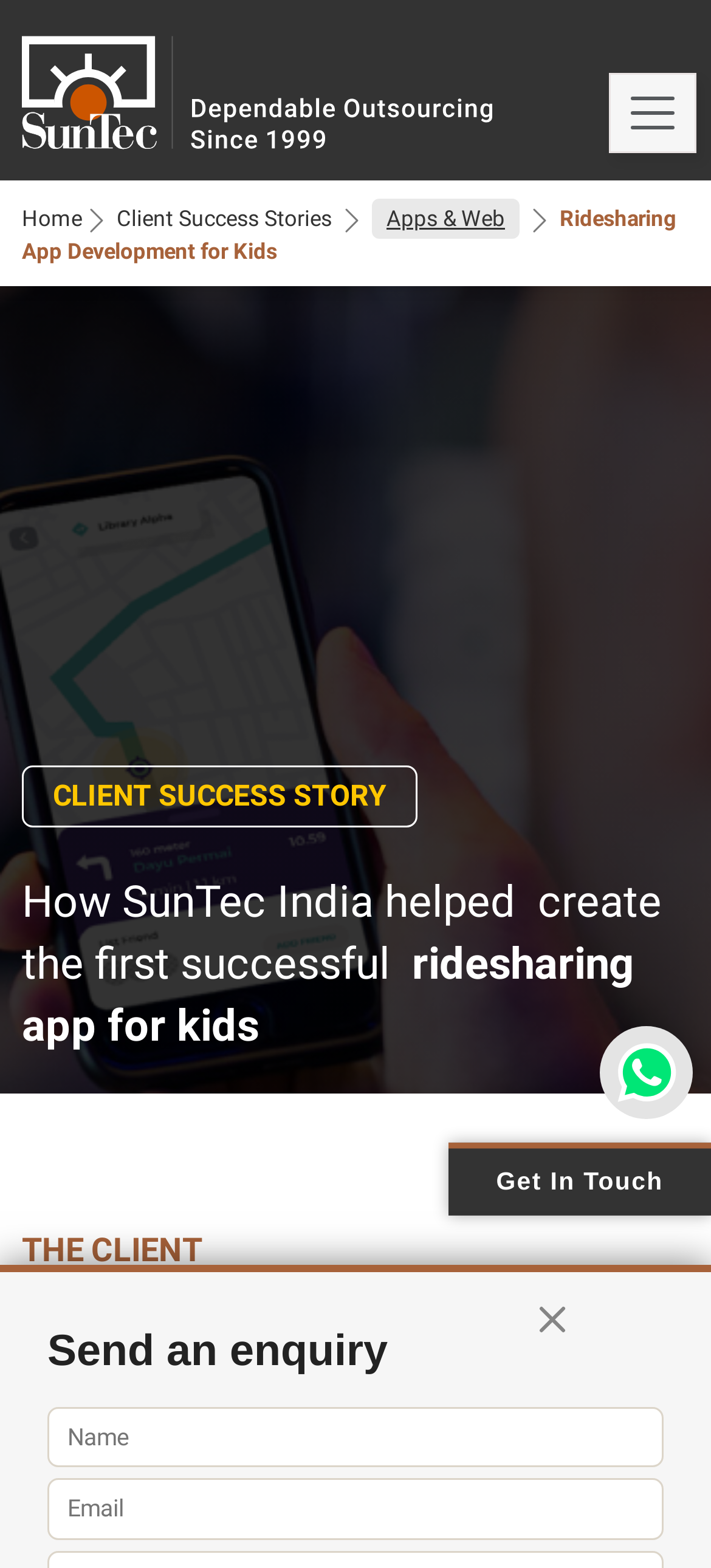Utilize the details in the image to give a detailed response to the question: What is the title of the client success story?

By looking at the content section of the webpage, I can see a heading that says 'How SunTec India helped create the first successful ridesharing app for kids', which is likely to be the title of the client success story.